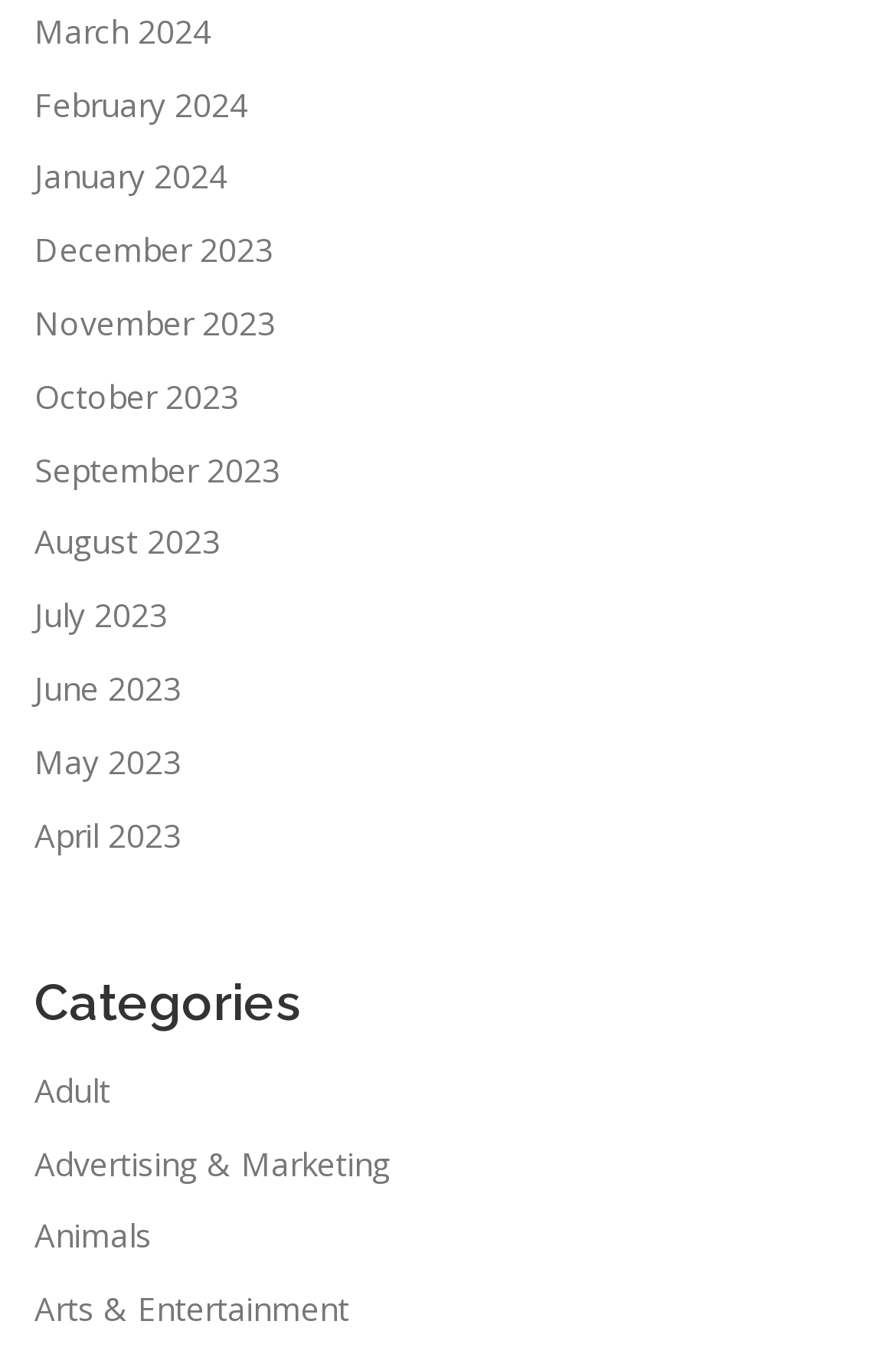Is the 'Categories' section above or below the month links?
Using the image as a reference, answer with just one word or a short phrase.

Below